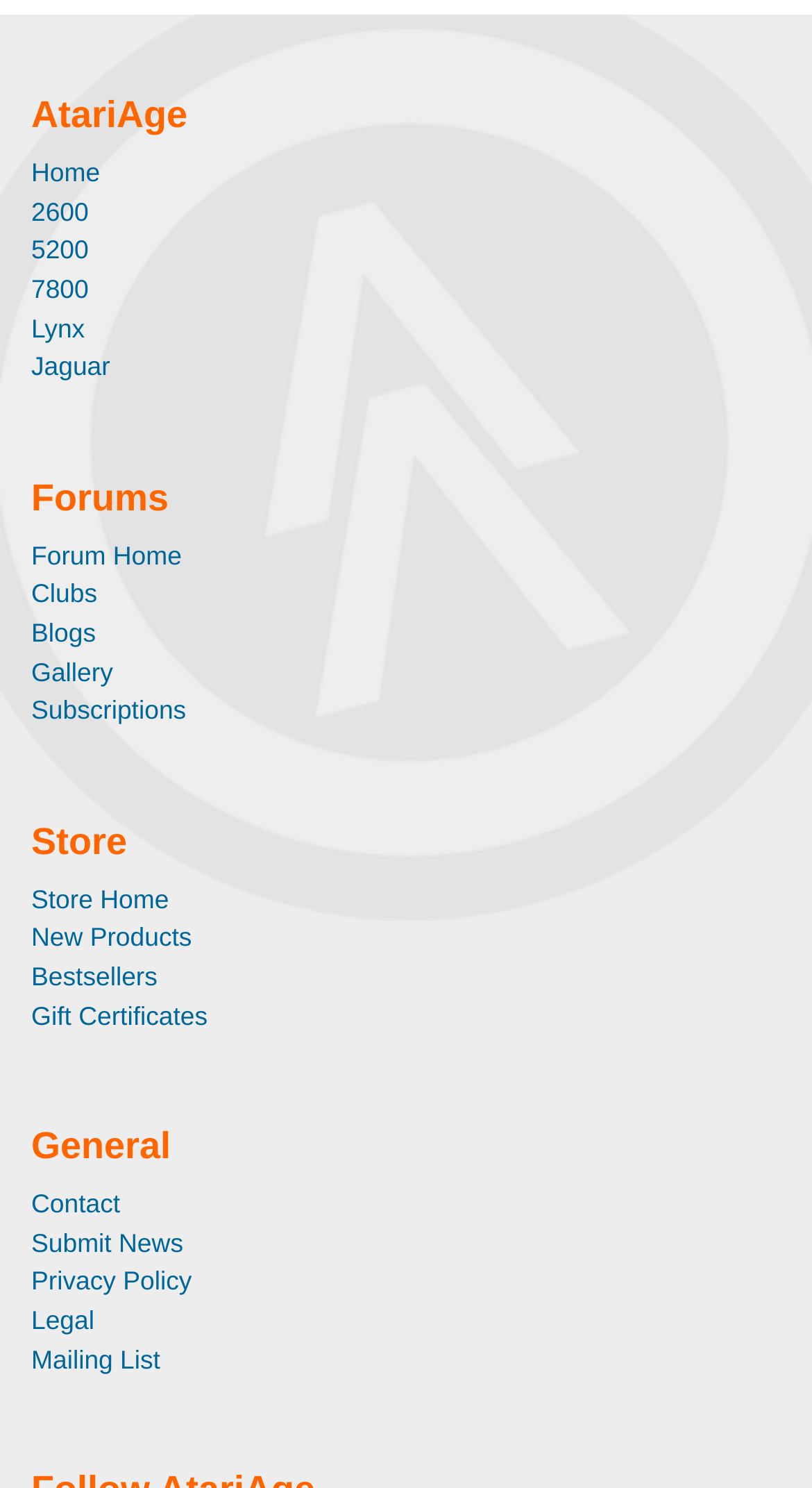For the element described, predict the bounding box coordinates as (top-left x, top-left y, bottom-right x, bottom-right y). All values should be between 0 and 1. Element description: Store Home

[0.038, 0.595, 0.208, 0.614]